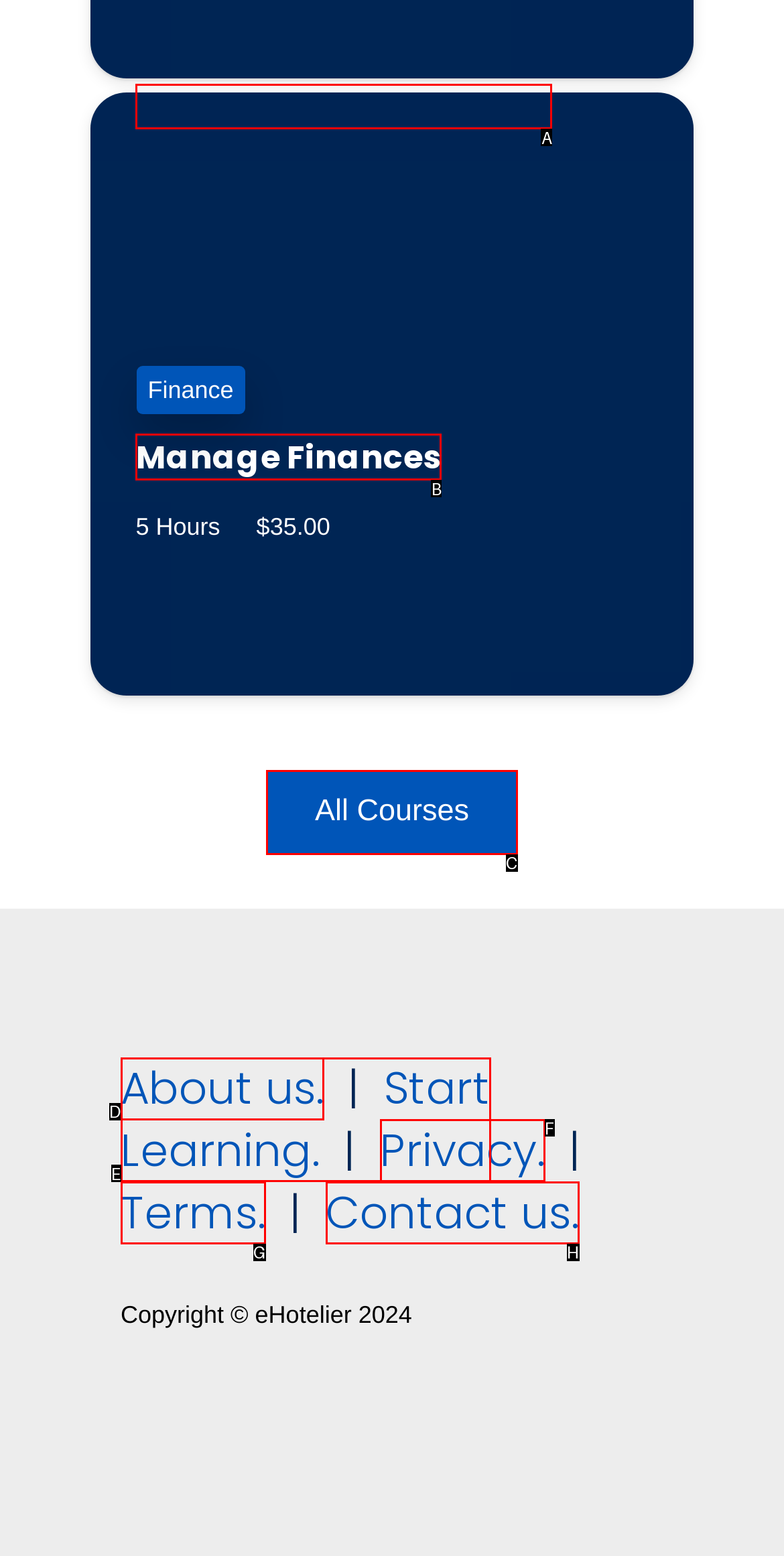Choose the HTML element you need to click to achieve the following task: Manage Physical Assets
Respond with the letter of the selected option from the given choices directly.

A